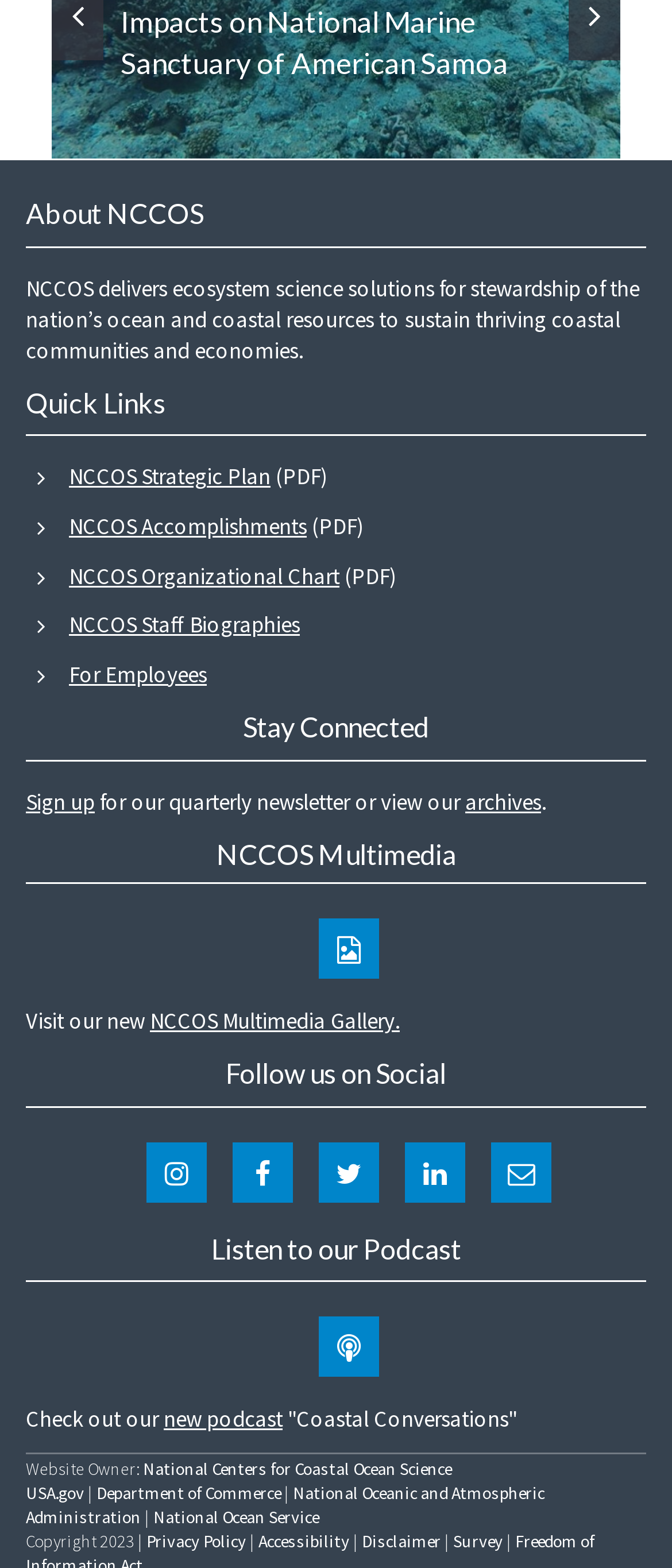Identify the bounding box coordinates of the section that should be clicked to achieve the task described: "Visit the NCCOS Multimedia Gallery".

[0.223, 0.642, 0.587, 0.661]